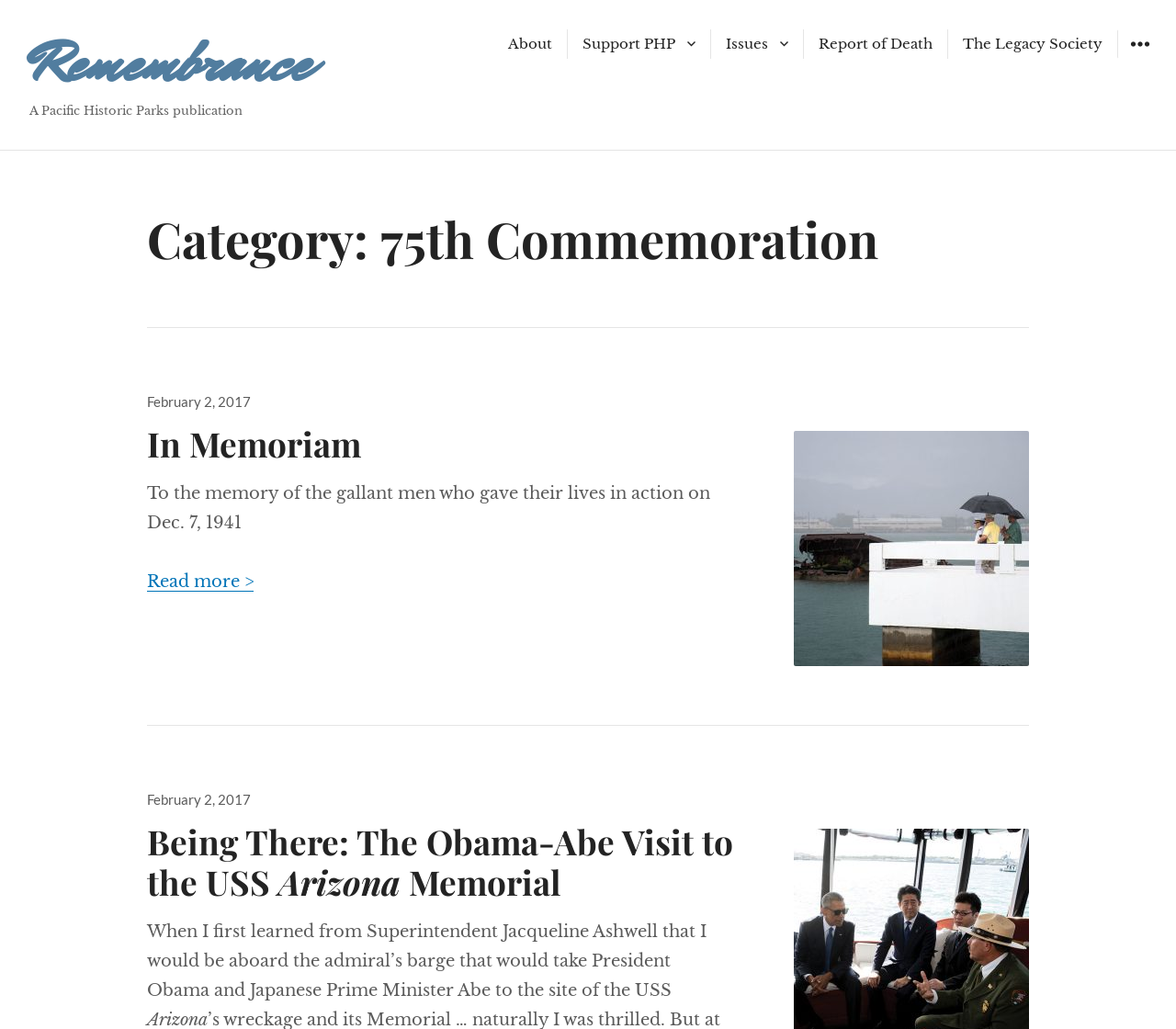Find the bounding box coordinates for the element described here: "Support PHP".

[0.483, 0.029, 0.604, 0.057]